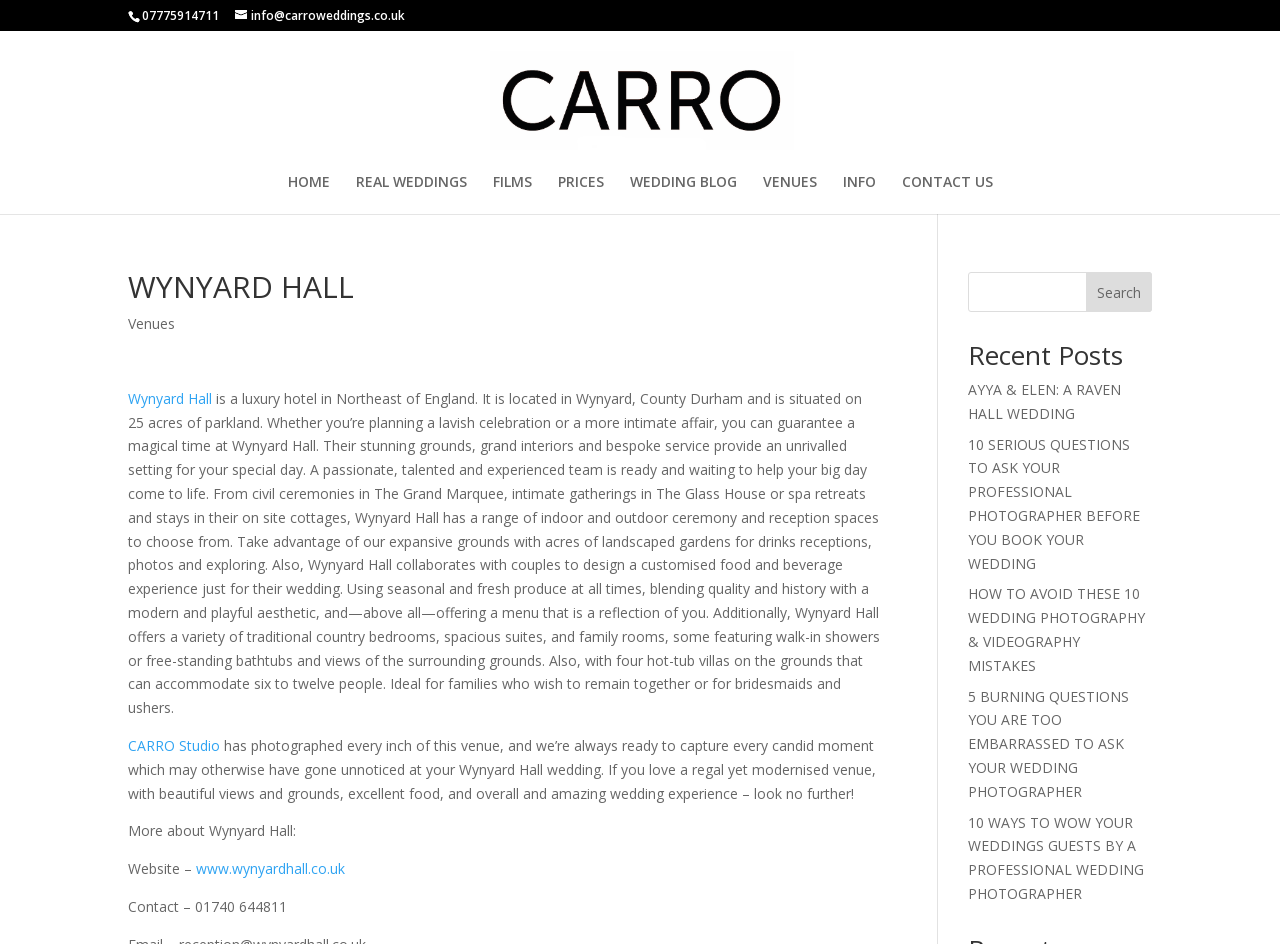Provide the bounding box coordinates of the area you need to click to execute the following instruction: "Search for something".

[0.756, 0.288, 0.9, 0.331]